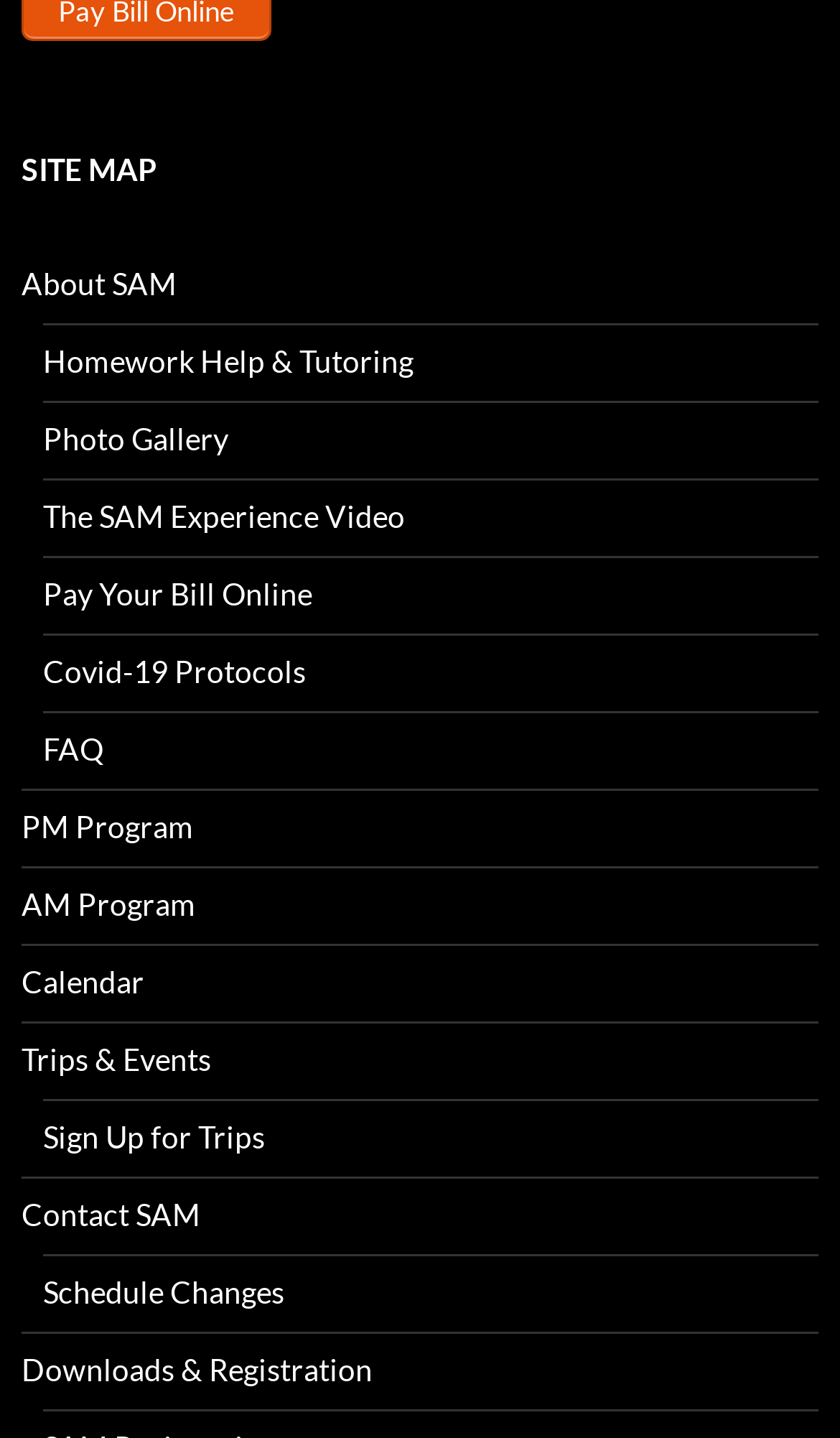Identify the bounding box coordinates of the specific part of the webpage to click to complete this instruction: "Get homework help and tutoring".

[0.051, 0.238, 0.492, 0.263]